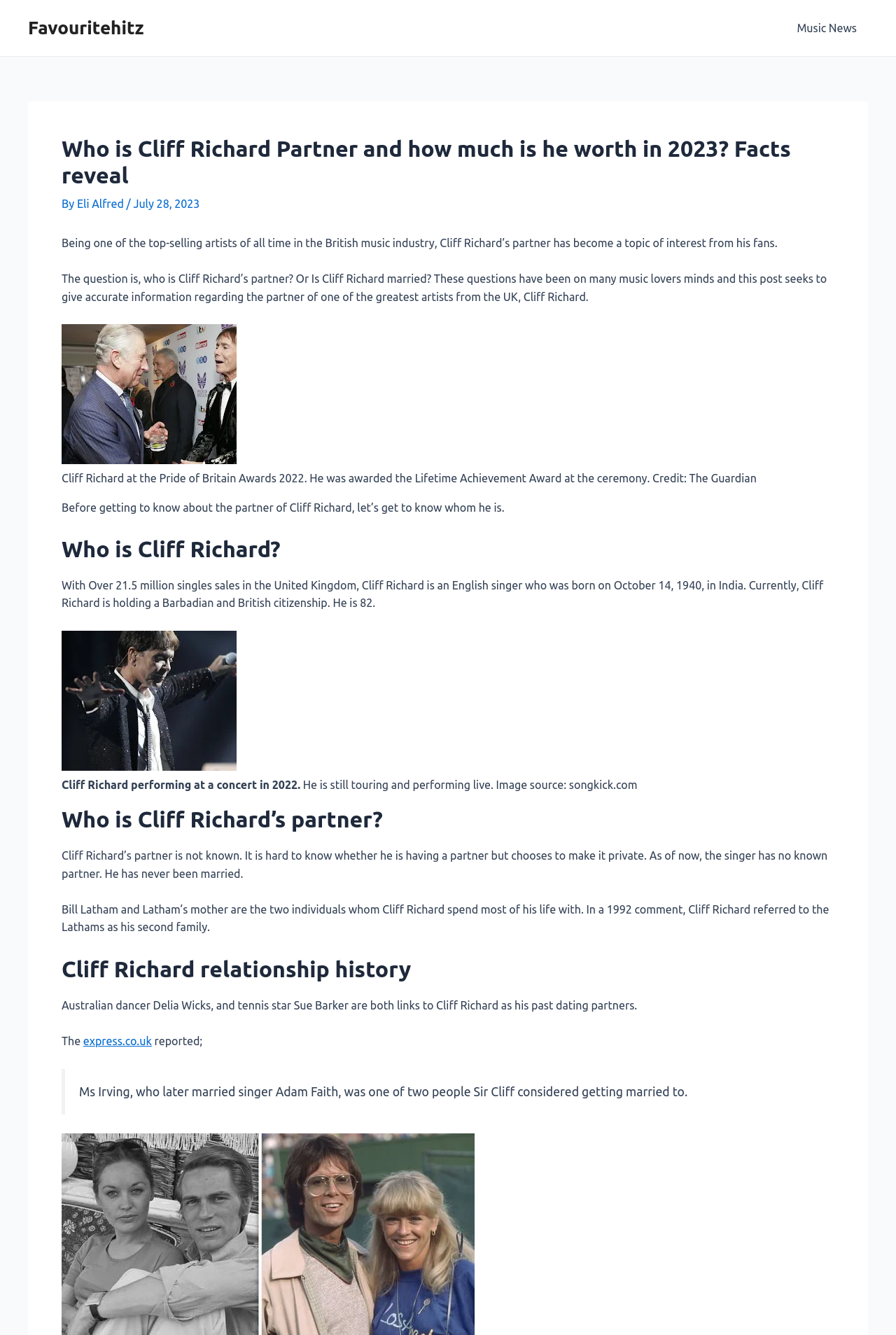Using the provided description: "Favouritehitz", find the bounding box coordinates of the corresponding UI element. The output should be four float numbers between 0 and 1, in the format [left, top, right, bottom].

[0.031, 0.013, 0.161, 0.029]